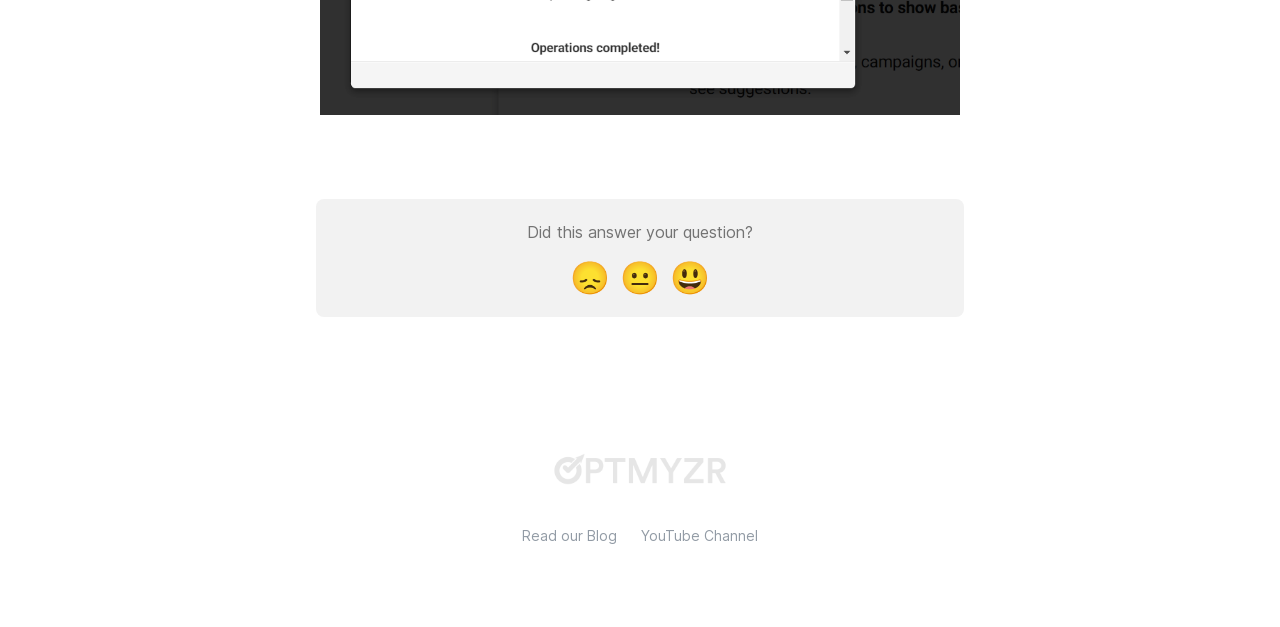Answer this question in one word or a short phrase: What is the text above the reaction buttons?

Did this answer your question?